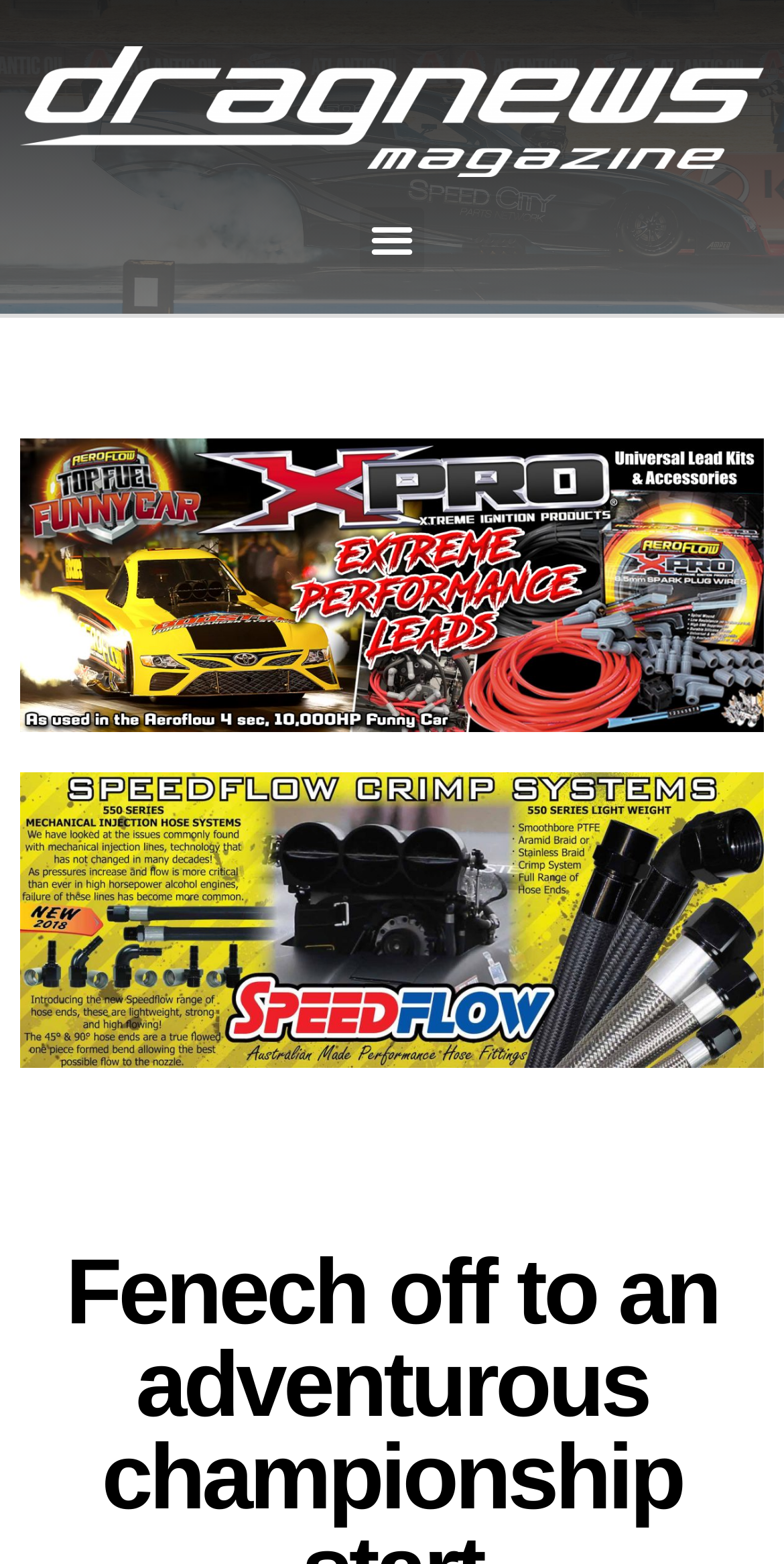Identify and extract the heading text of the webpage.

Fenech off to an adventurous championship start